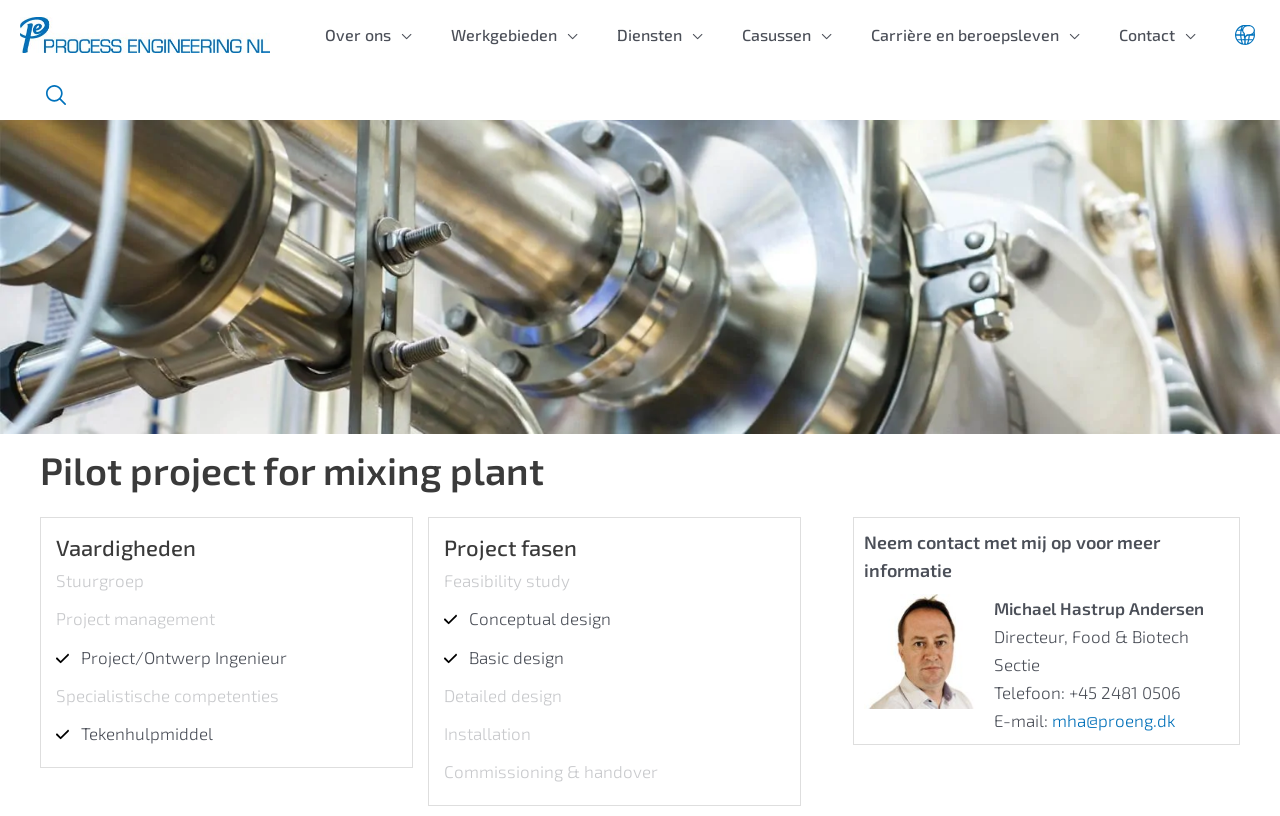What is the role of Michael Hastrup Andersen?
Provide an in-depth and detailed answer to the question.

The role of Michael Hastrup Andersen can be found in the static text element located below his name, which states 'Directeur, Food & Biotech Sectie'.